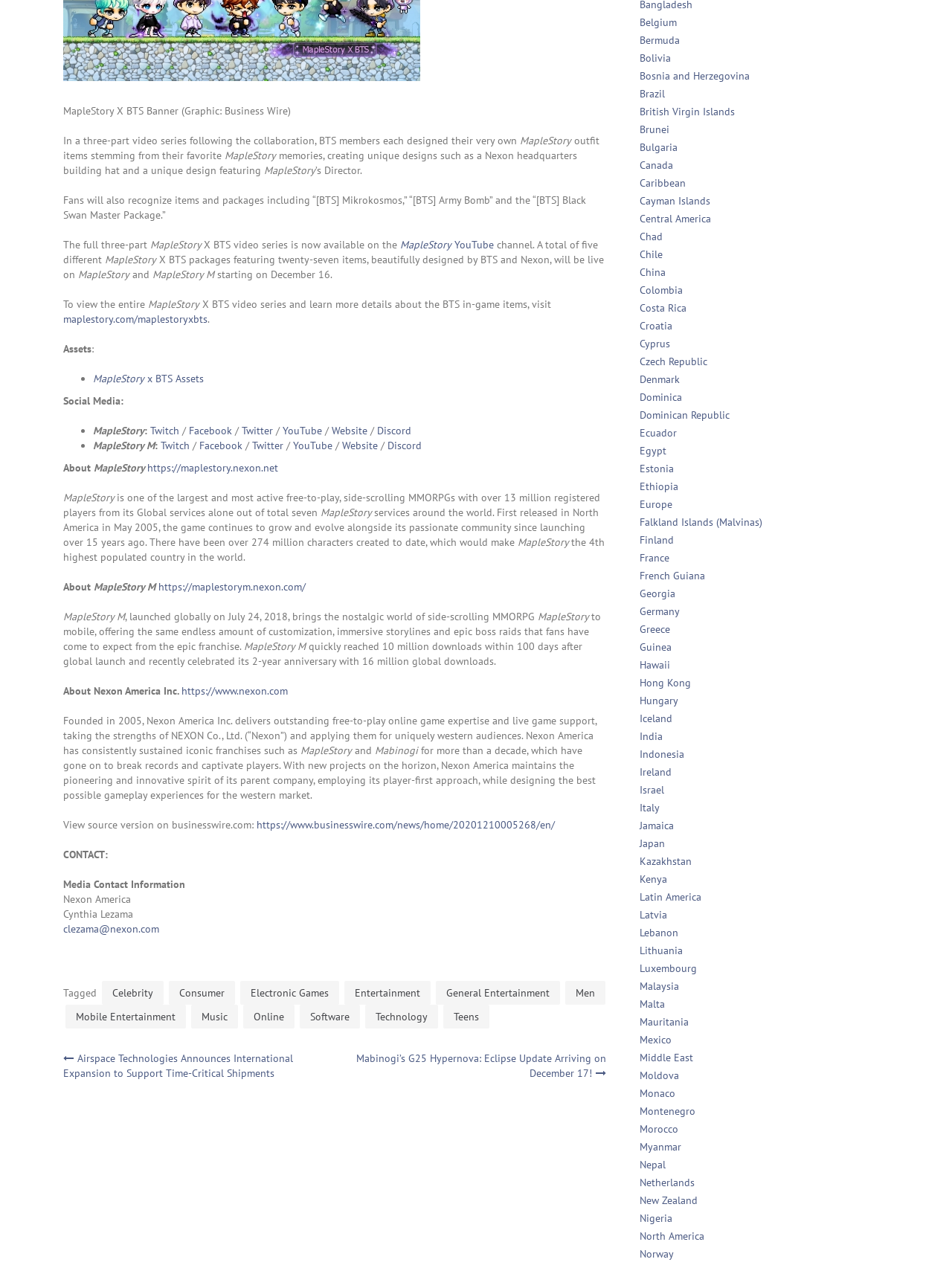Could you locate the bounding box coordinates for the section that should be clicked to accomplish this task: "Call the phone number".

None